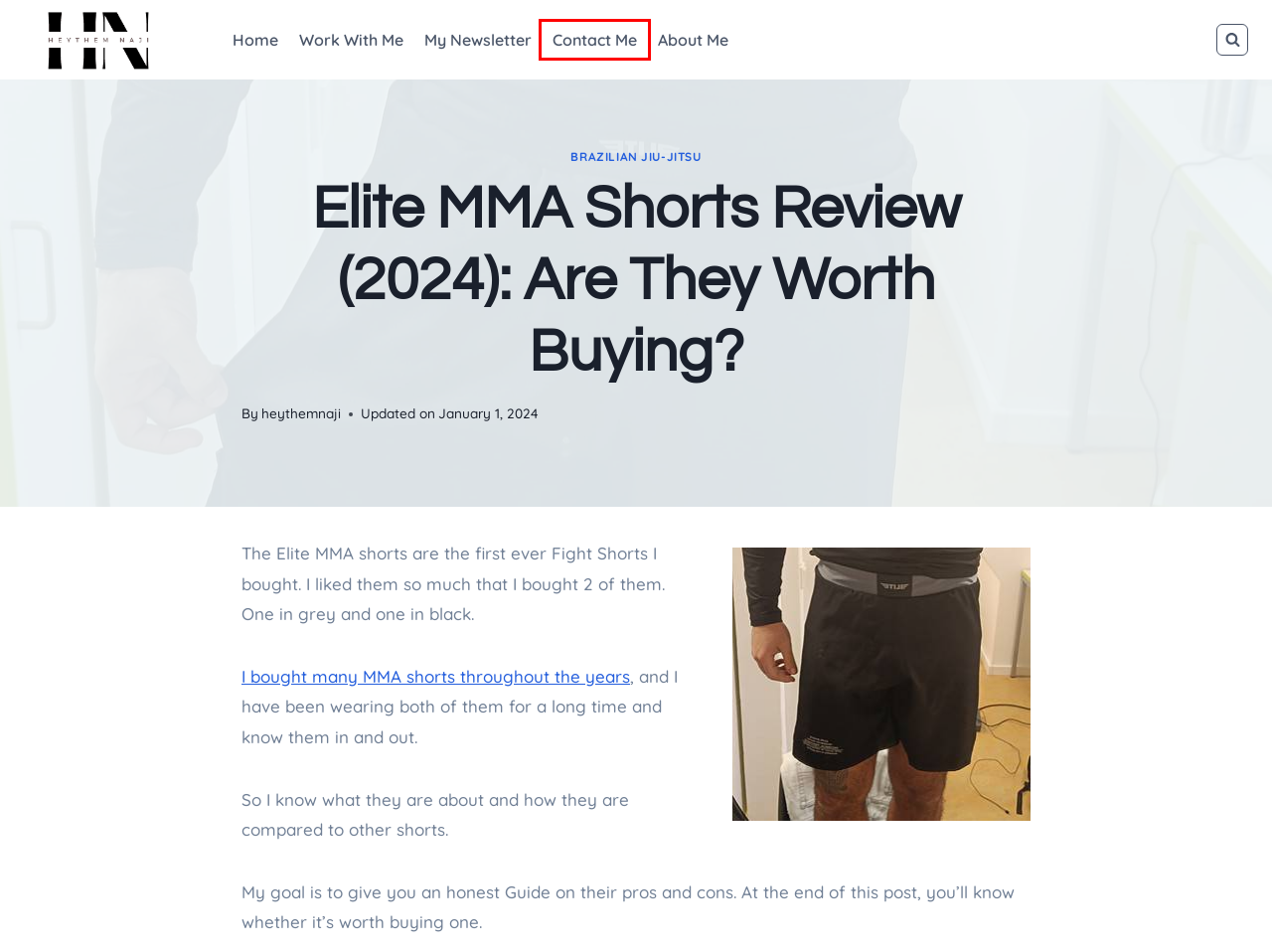Observe the screenshot of a webpage with a red bounding box highlighting an element. Choose the webpage description that accurately reflects the new page after the element within the bounding box is clicked. Here are the candidates:
A. Contact Me » heythemnaji.com
B. Work With Me » heythemnaji.com
C. Privacy Policy » heythemnaji.com
D. The 10 Best BJJ Shorts In 2024 » heythemnaji.com
E. My Newsletter » heythemnaji.com
F. How To Avoid Injuries In BJJ: 10 Important Tips » heythemnaji.com
G. Home » heythemnaji.com
H. Are BJJ Competitions Worth It? My Honest Opinion » heythemnaji.com

A